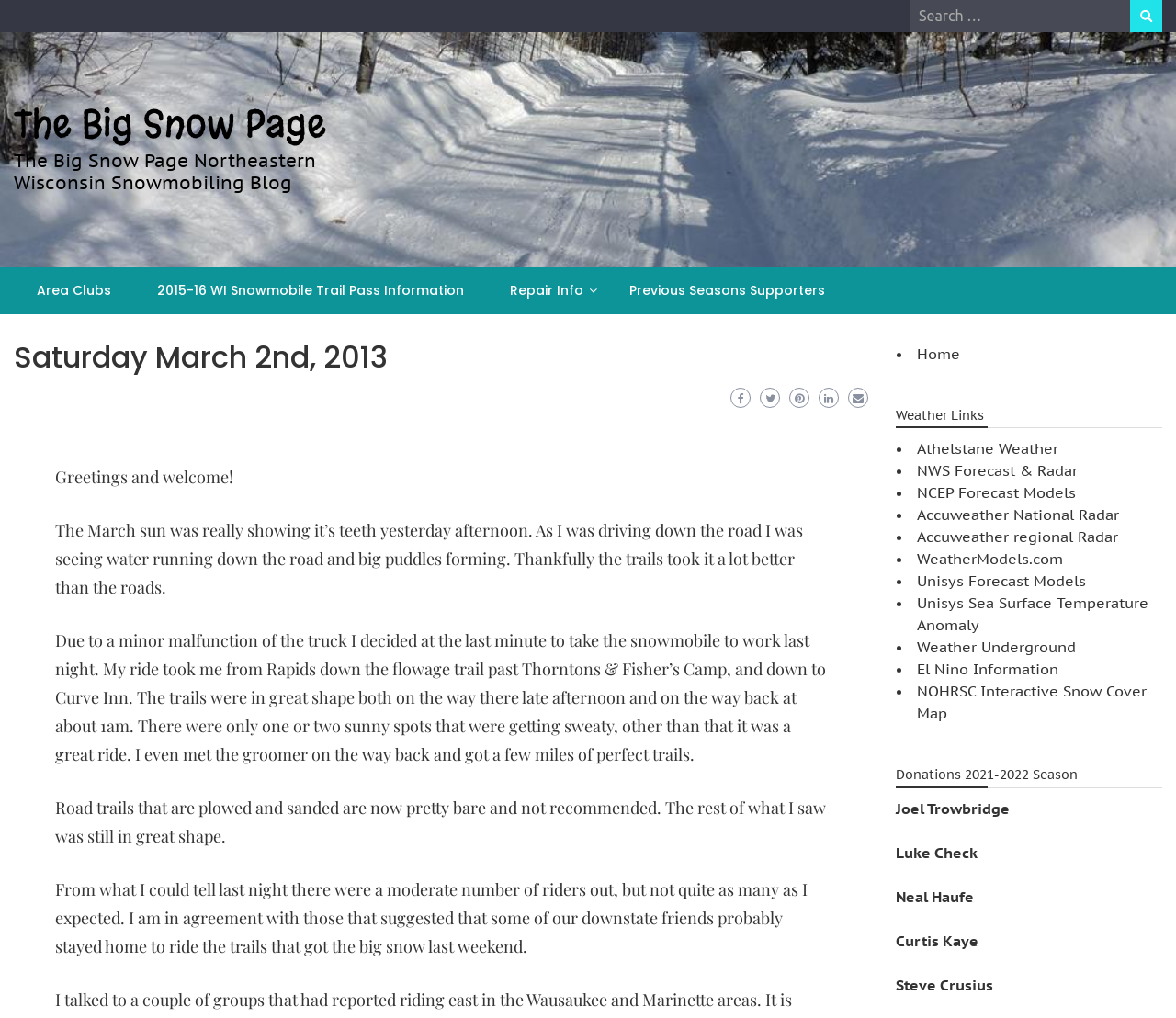Find the bounding box coordinates of the element to click in order to complete the given instruction: "Click on the Search button."

[0.961, 0.0, 0.988, 0.032]